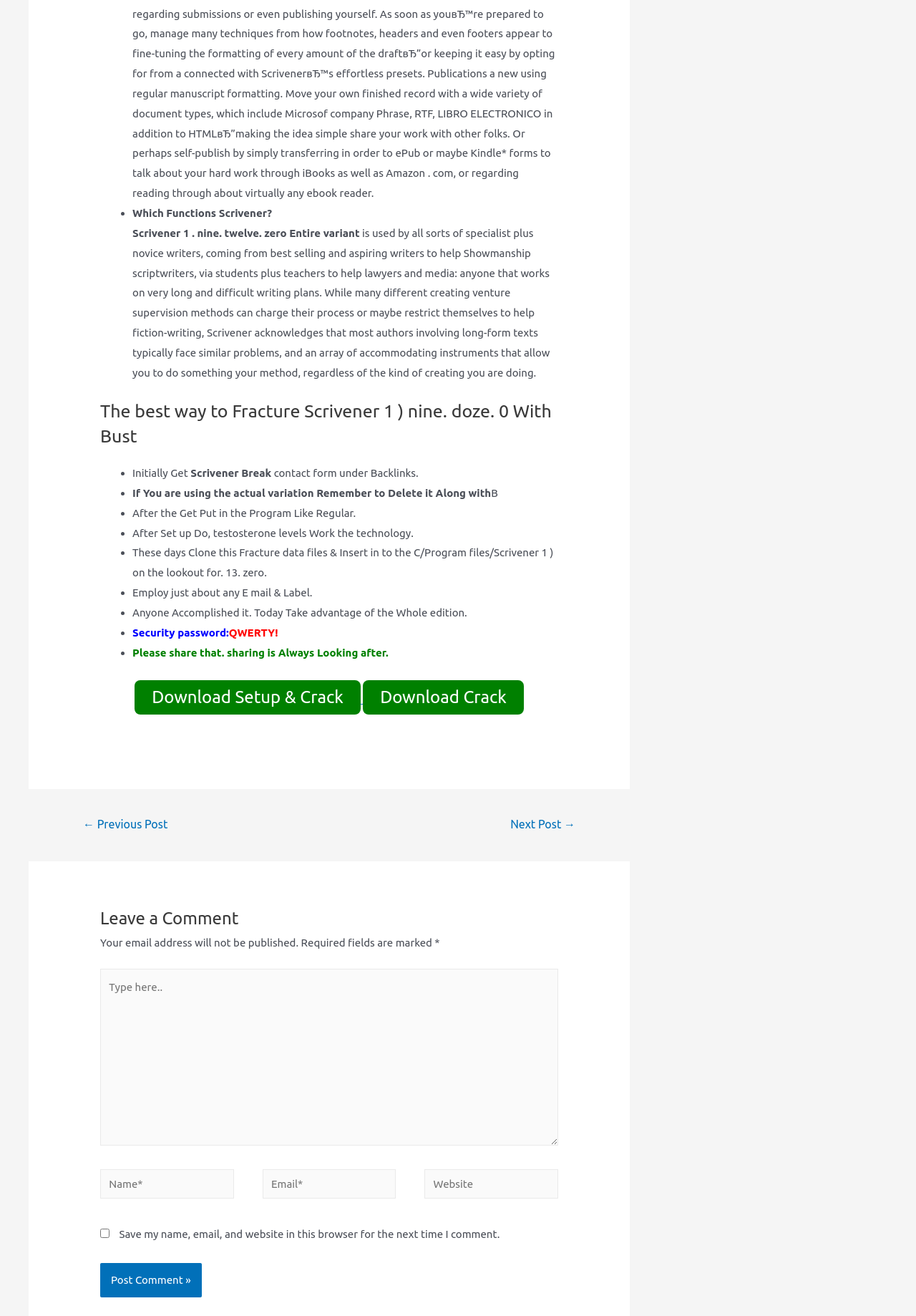Determine the bounding box coordinates for the HTML element mentioned in the following description: "name="submit" value="Post Comment »"". The coordinates should be a list of four floats ranging from 0 to 1, represented as [left, top, right, bottom].

[0.109, 0.96, 0.22, 0.986]